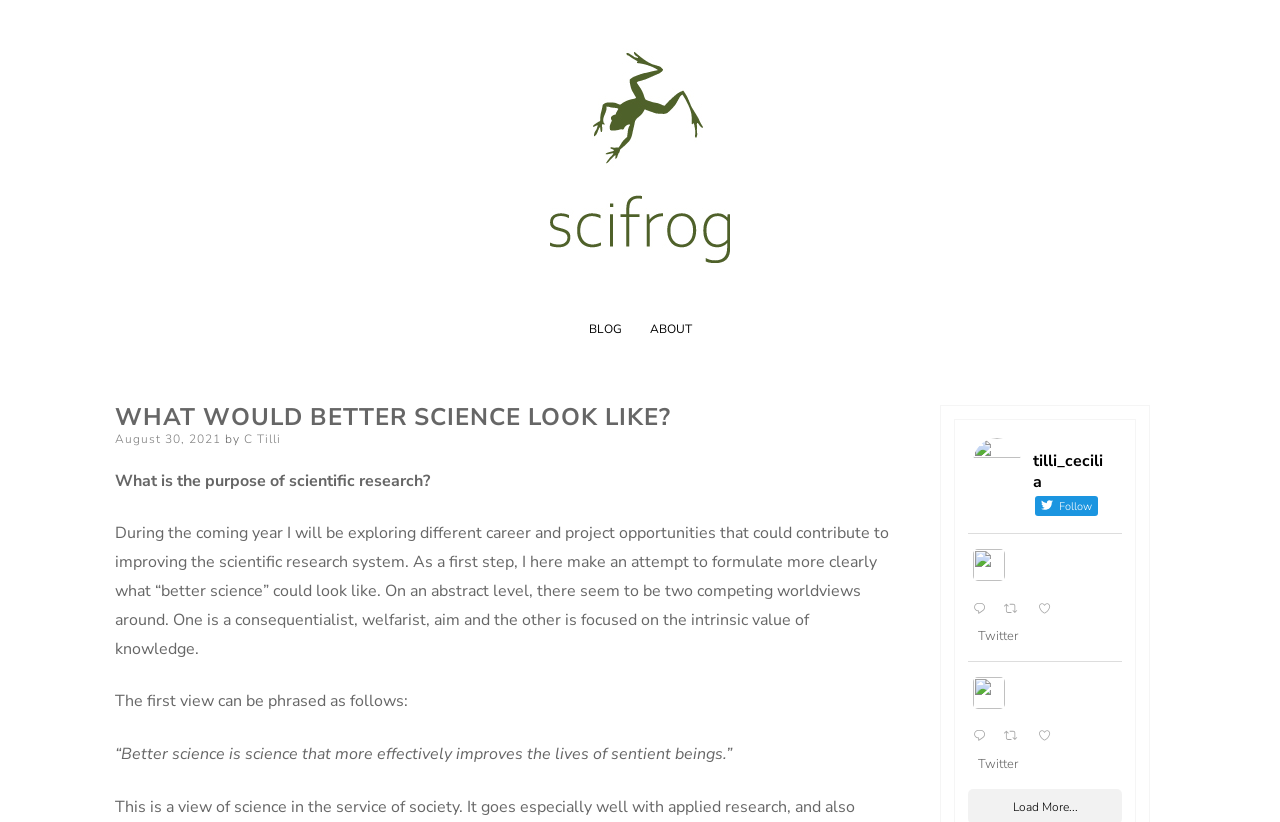What is the title or heading displayed on the webpage?

WHAT WOULD BETTER SCIENCE LOOK LIKE?